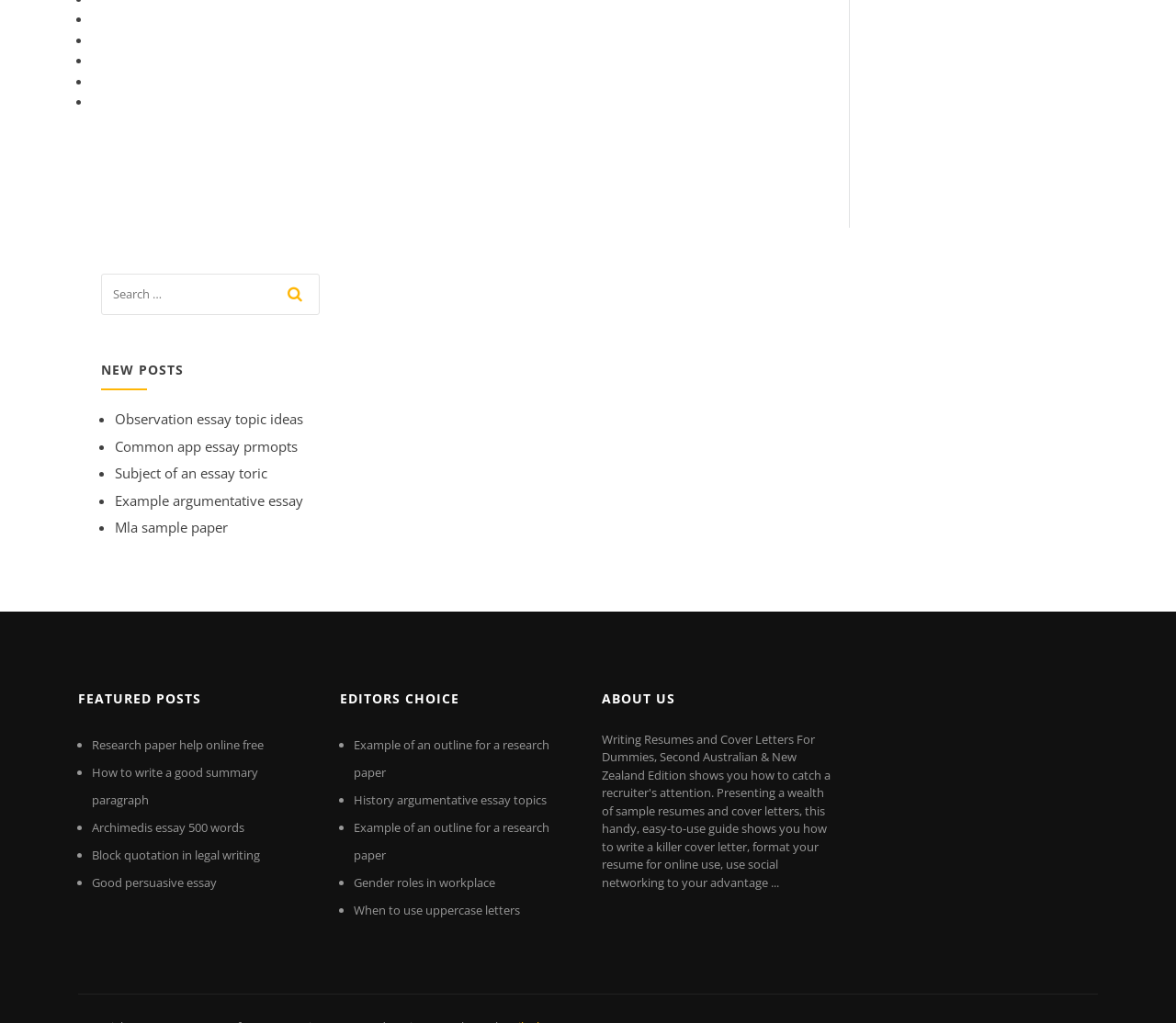What type of posts are featured in the 'NEW POSTS' section?
Could you answer the question in a detailed manner, providing as much information as possible?

The 'NEW POSTS' section contains a list of links with titles such as 'Observation essay topic ideas', 'Common app essay prompts', and 'Example argumentative essay'. This suggests that the section features new posts related to essay topics and writing guides.